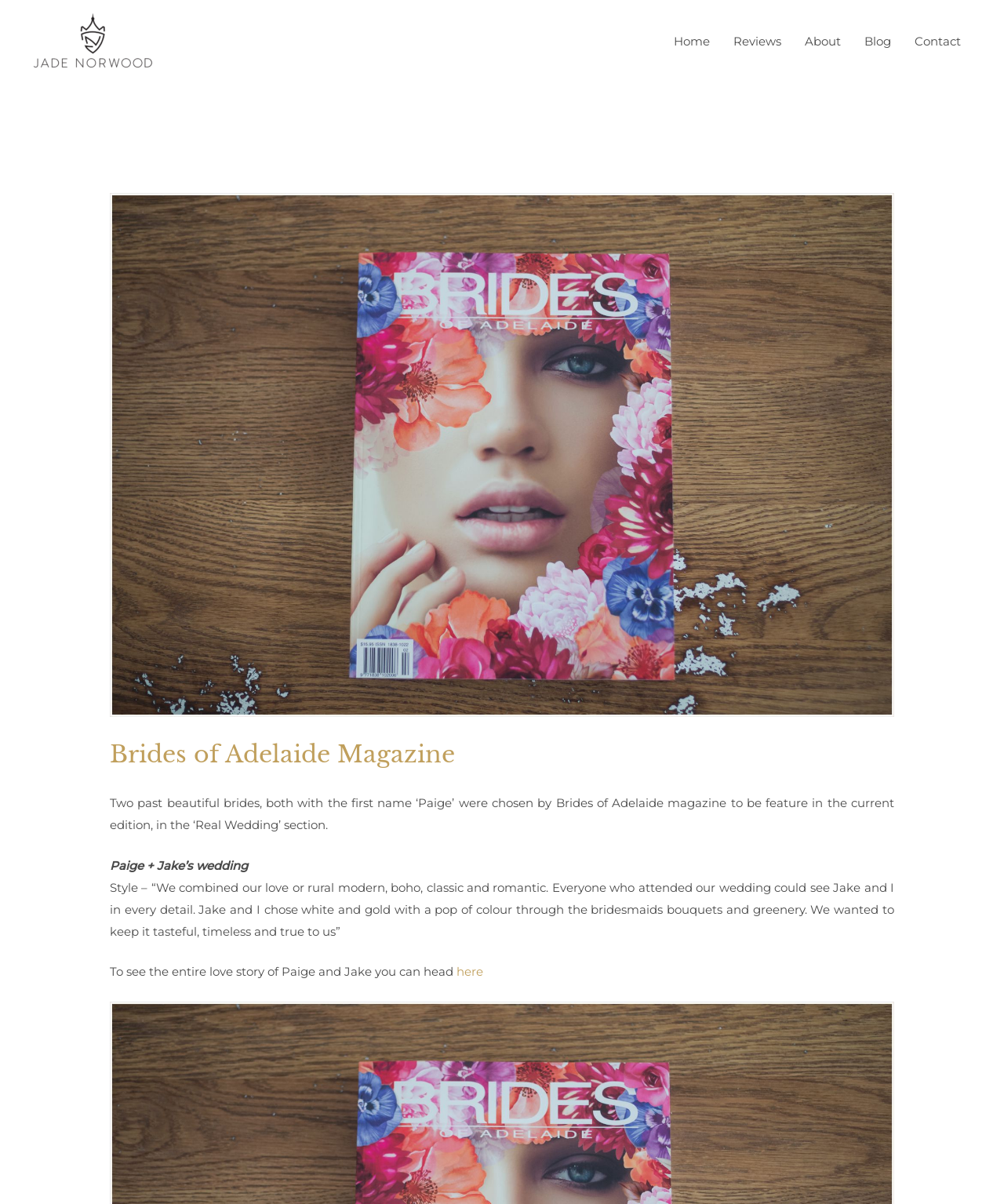Locate and extract the headline of this webpage.

Brides of Adelaide Magazine